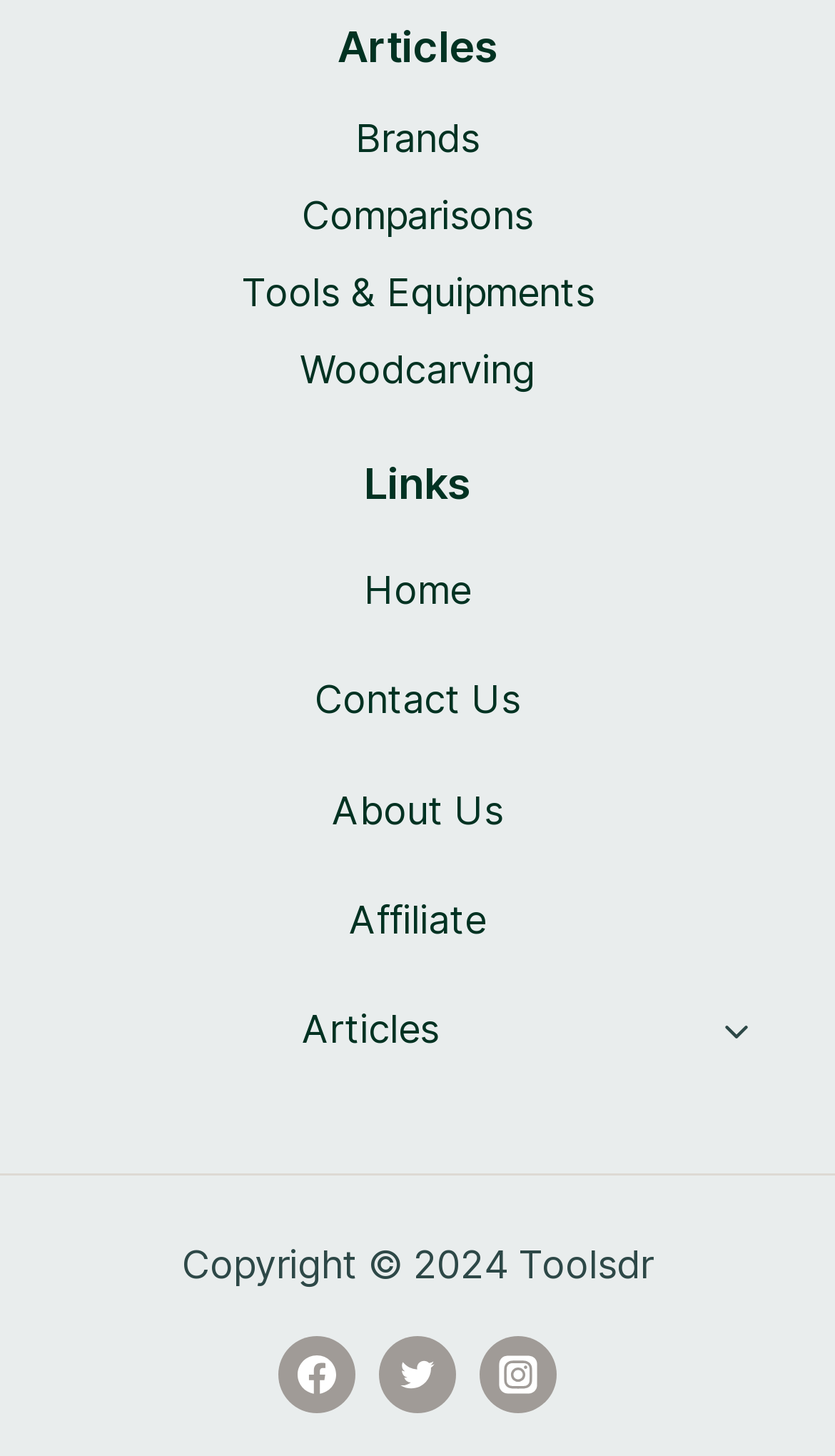Respond to the question below with a concise word or phrase:
How many social media links are present at the bottom of the page?

3